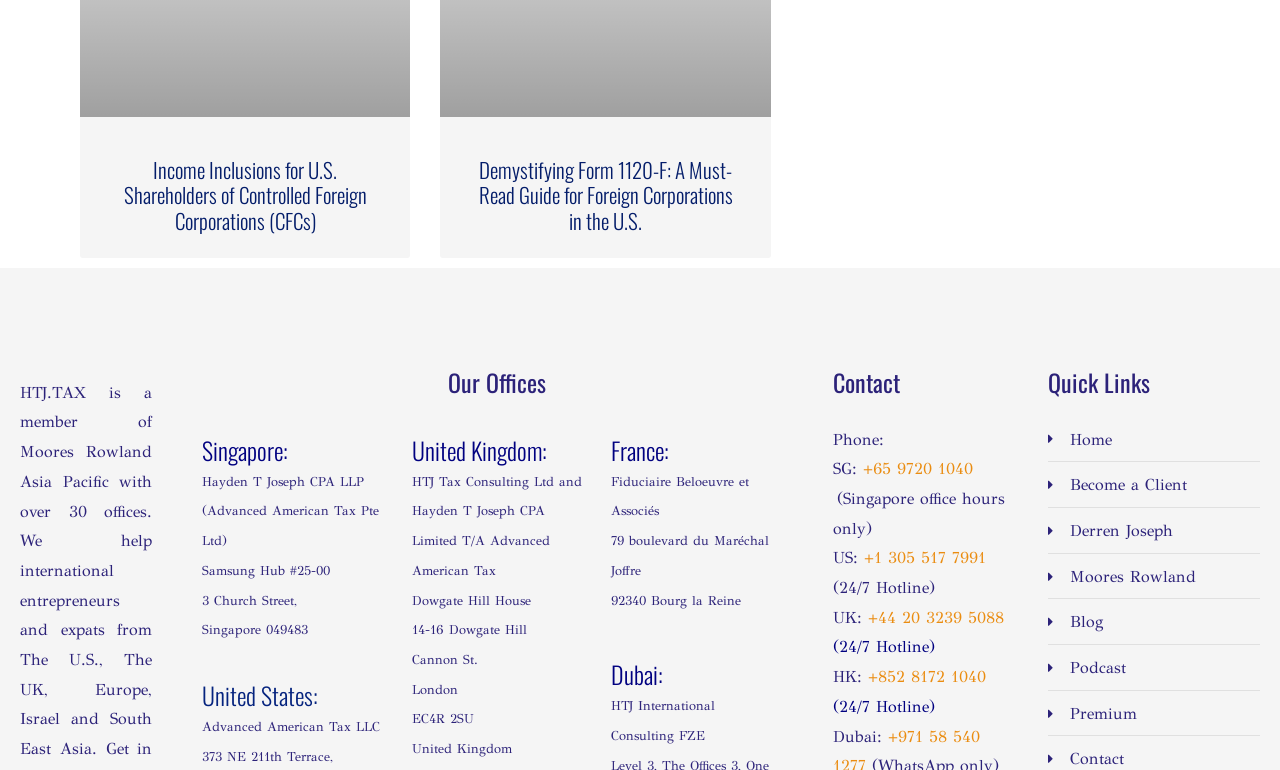What are the countries where the company has offices?
Please provide a comprehensive answer based on the contents of the image.

The webpage lists the company's offices in Singapore, United States, United Kingdom, France, and Dubai, with corresponding addresses and contact information.